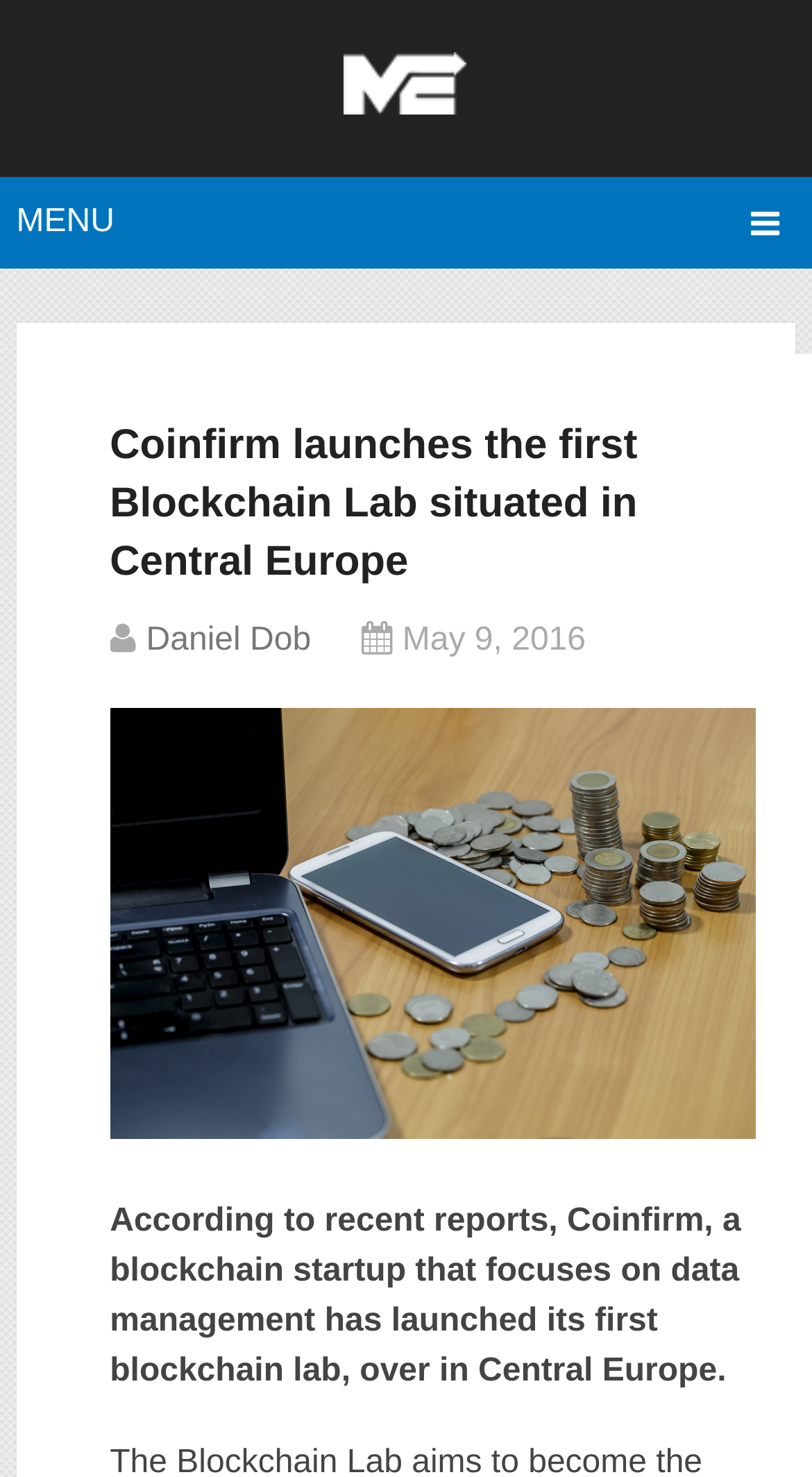Explain in detail what is displayed on the webpage.

The webpage appears to be a news article from "The Merkle News" website. At the top-left corner, there is a heading with the website's name, accompanied by a link and an image with the same name. 

To the right of the website's name, there is a "MENU" link with an icon. Below this, there is a header section that spans most of the width of the page. Within this section, there is a main heading that reads "Coinfirm launches the first Blockchain Lab situated in Central Europe". 

Below the main heading, there is a byline with the author's name, "Daniel Dob", and a publication date, "May 9, 2016", which is positioned to the right of the author's name. 

The main content of the article is a paragraph of text that summarizes the news, stating that Coinfirm, a blockchain startup focused on data management, has launched its first blockchain lab in Central Europe. This text is positioned below the header section and spans about three-quarters of the page's width.